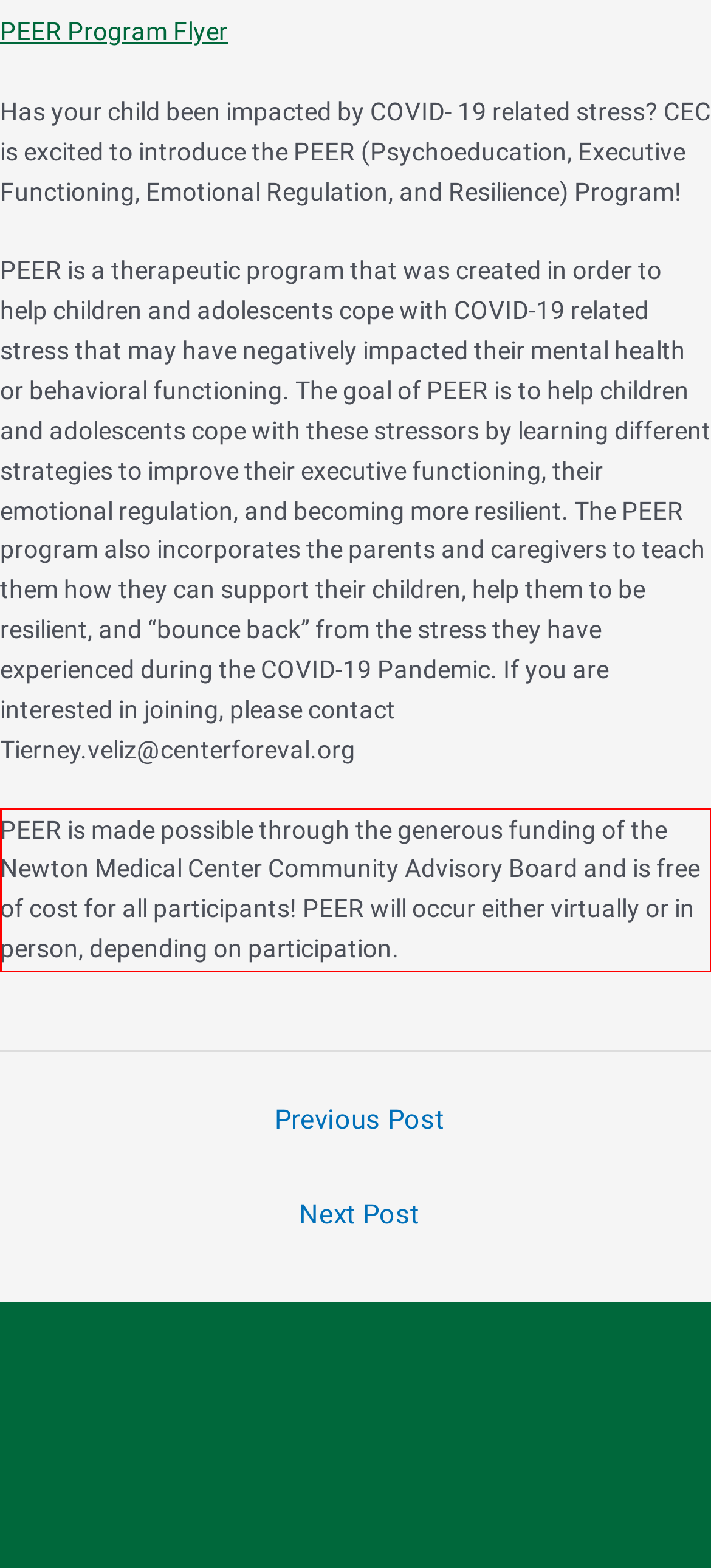Within the screenshot of the webpage, there is a red rectangle. Please recognize and generate the text content inside this red bounding box.

PEER is made possible through the generous funding of the Newton Medical Center Community Advisory Board and is free of cost for all participants! PEER will occur either virtually or in person, depending on participation.